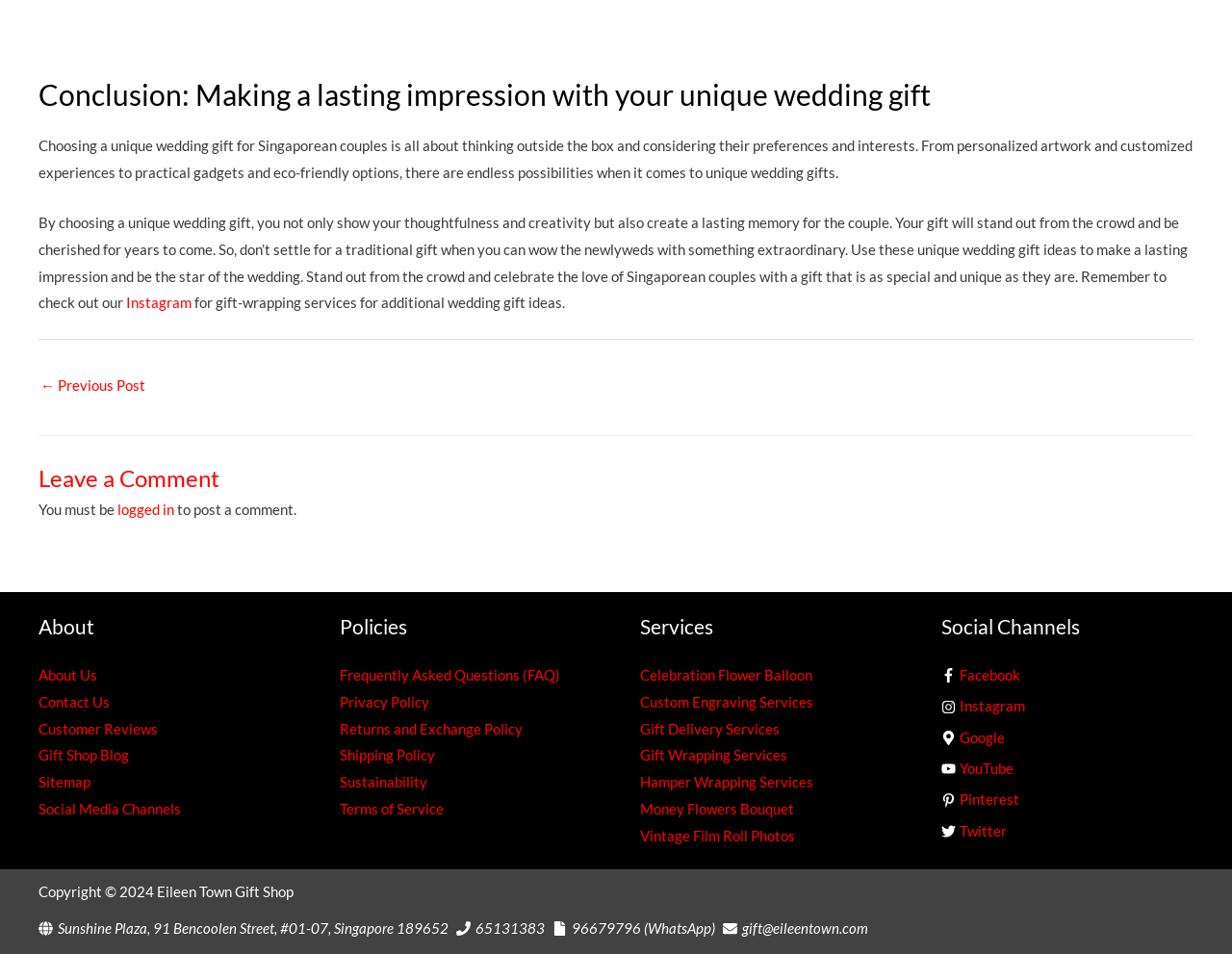Please determine the bounding box coordinates of the area that needs to be clicked to complete this task: 'Learn about Knight Frank's Rural Consultancy'. The coordinates must be four float numbers between 0 and 1, formatted as [left, top, right, bottom].

None